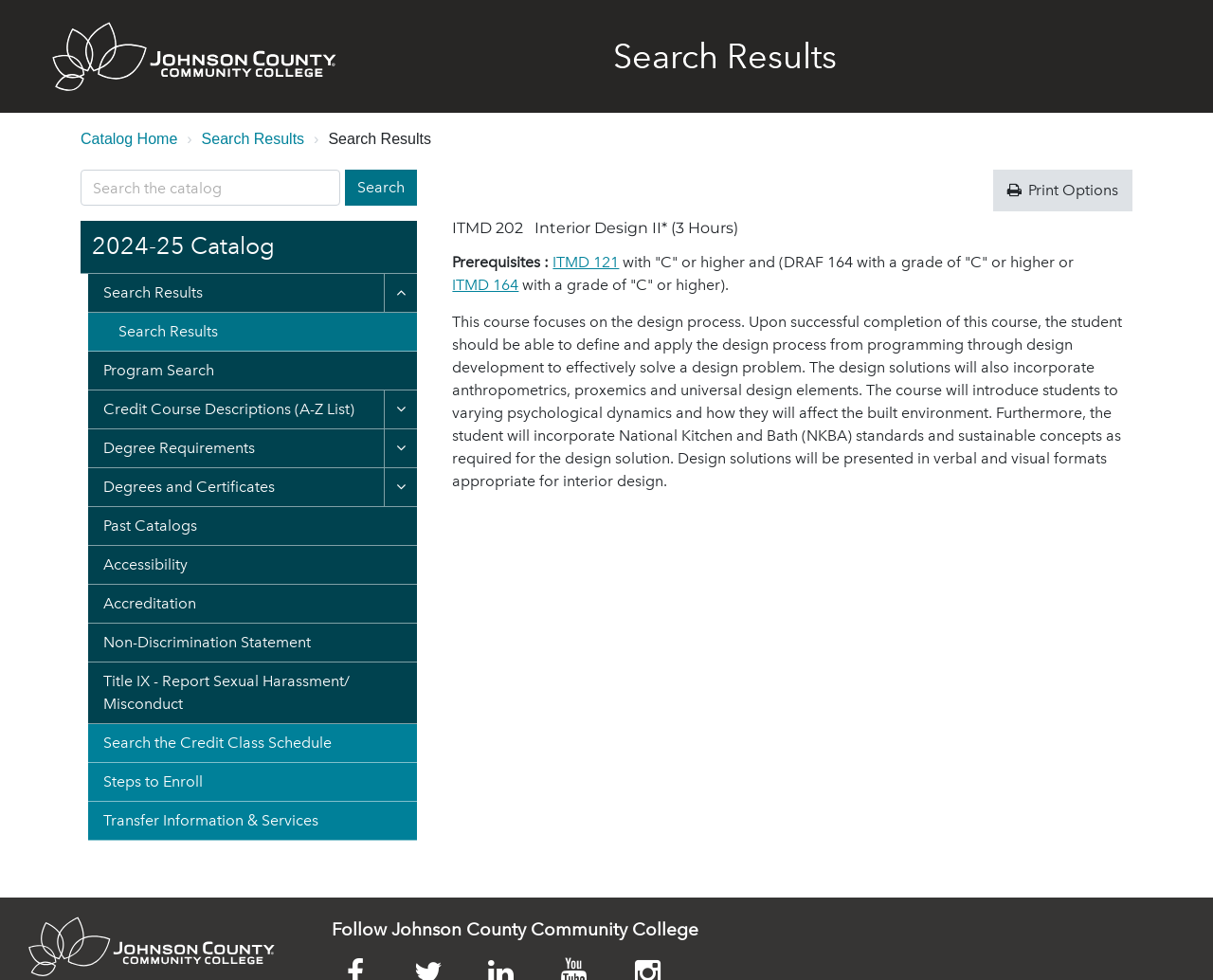Locate the bounding box coordinates of the area where you should click to accomplish the instruction: "Visit the 'flow meters' page".

None